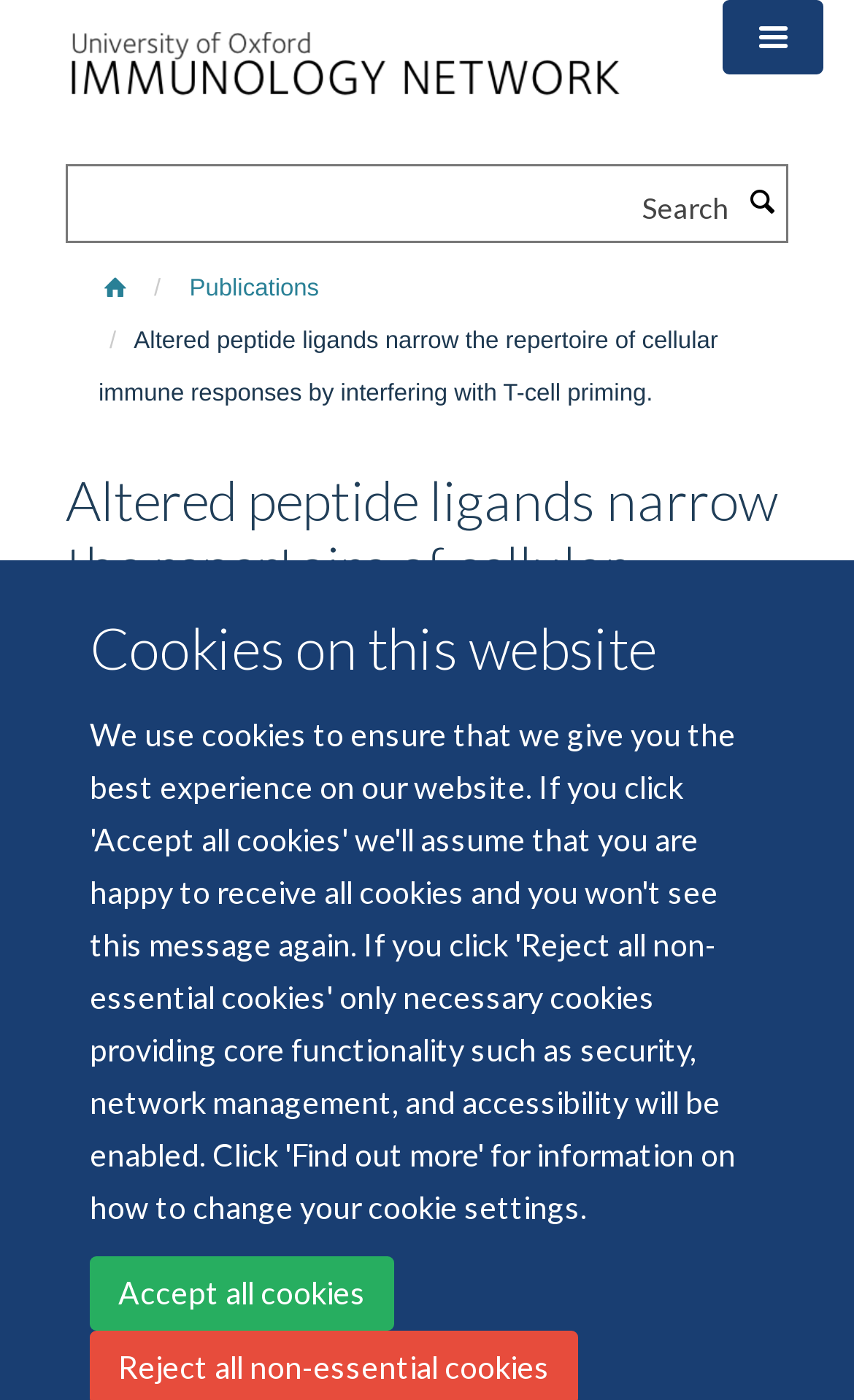Please find the bounding box coordinates (top-left x, top-left y, bottom-right x, bottom-right y) in the screenshot for the UI element described as follows: parent_node: Search name="SearchableText" placeholder="Search"

[0.079, 0.126, 0.868, 0.172]